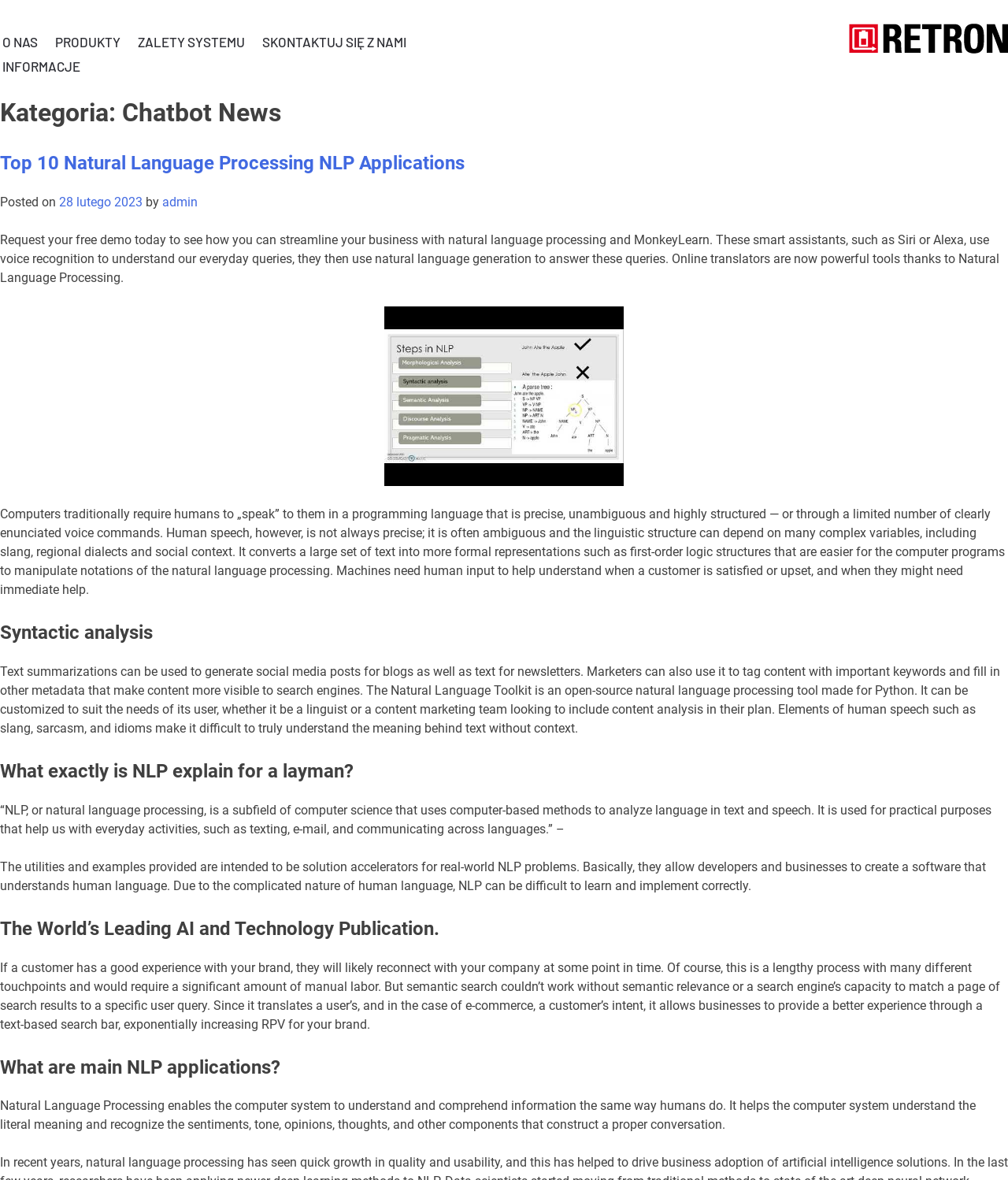Determine the bounding box coordinates of the clickable element to complete this instruction: "Apply for the student scholarship online". Provide the coordinates in the format of four float numbers between 0 and 1, [left, top, right, bottom].

None